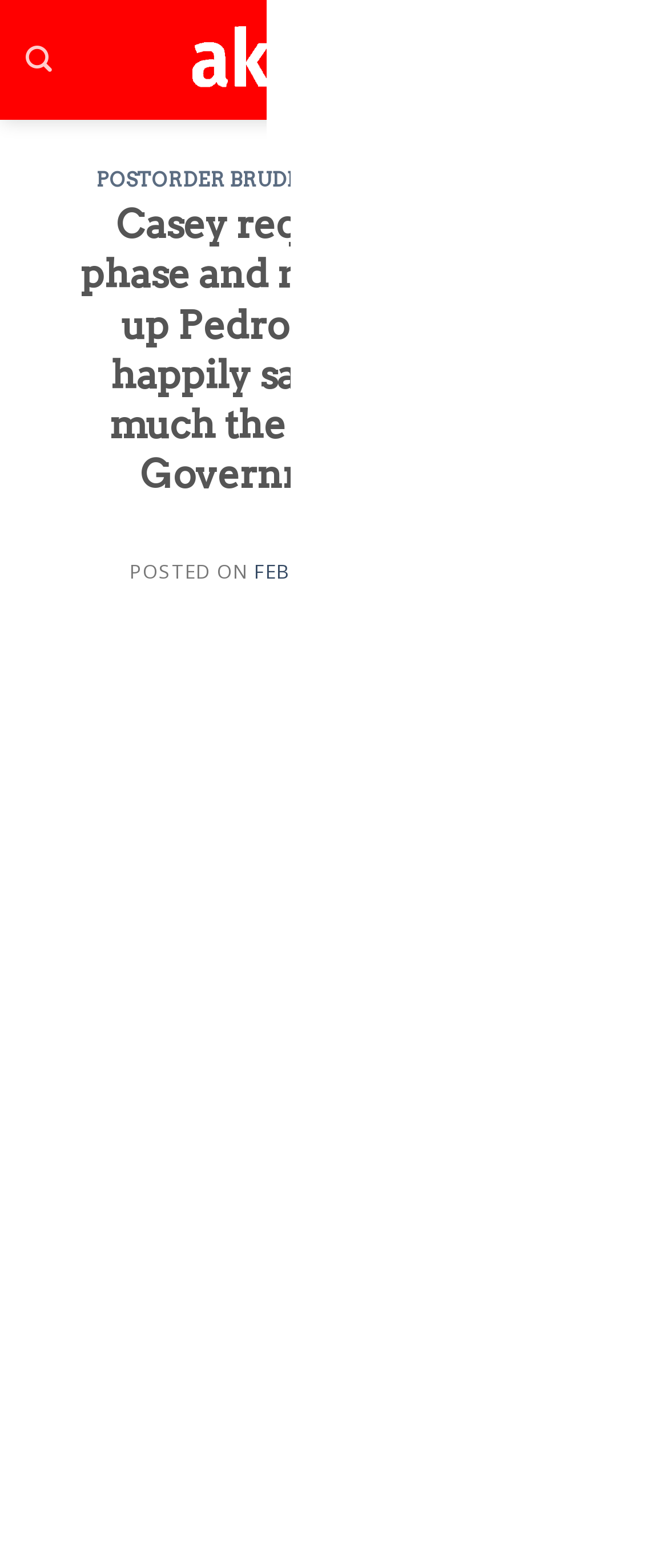Please identify the bounding box coordinates for the region that you need to click to follow this instruction: "Go to top of the page".

[0.844, 0.673, 0.944, 0.716]